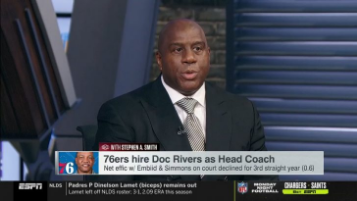Generate a comprehensive caption that describes the image.

In this image, Magic Johnson is featured as a prominent commentator on ESPN, discussing the Philadelphia 76ers’ hiring of Doc Rivers as head coach. Dressed in a crisp black suit and white shirt, Johnson's composed demeanor reflects his deep insight into basketball, a sport he has significantly influenced both as a player and a business figure. Below him, the screen displays the headline: "76ers hire Doc Rivers as Head Coach," accompanied by details about the impact of stars Joel Embiid and Ben Simmons on the team's performance. This moment emphasizes not just Johnson's expertise but also his ongoing relevance in the sports commentary landscape, bridging his legendary playing career with his current role in shaping basketball discussions.